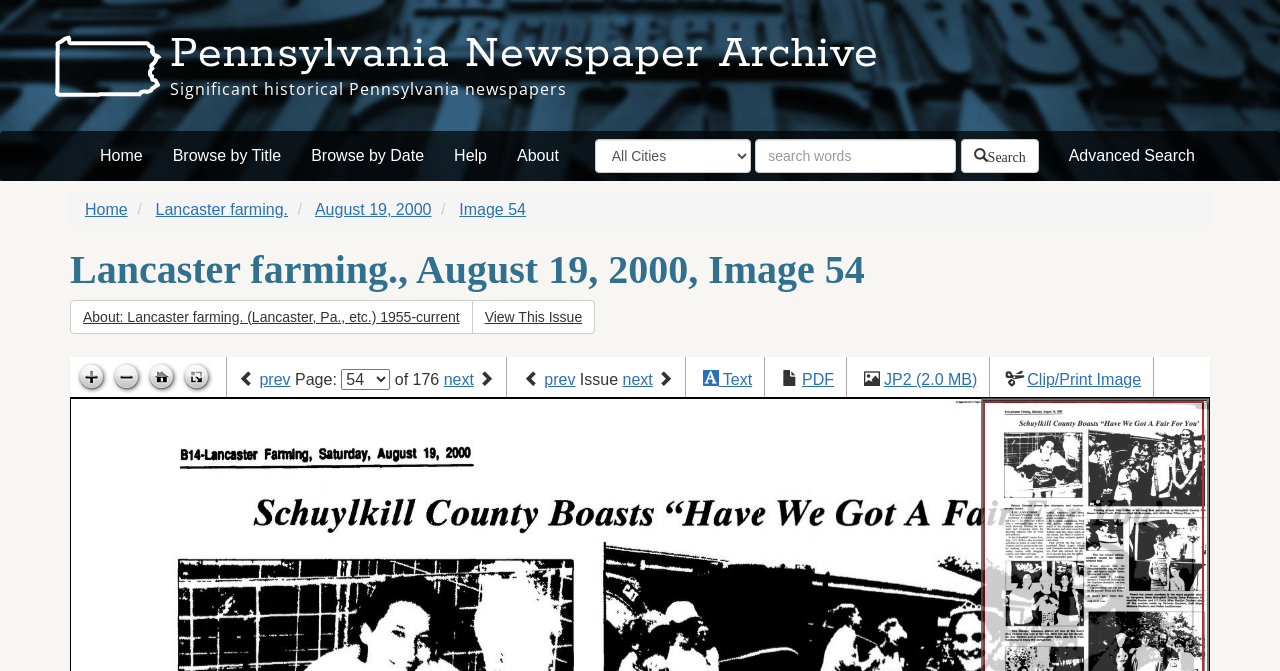Please mark the clickable region by giving the bounding box coordinates needed to complete this instruction: "View this issue".

[0.368, 0.447, 0.465, 0.497]